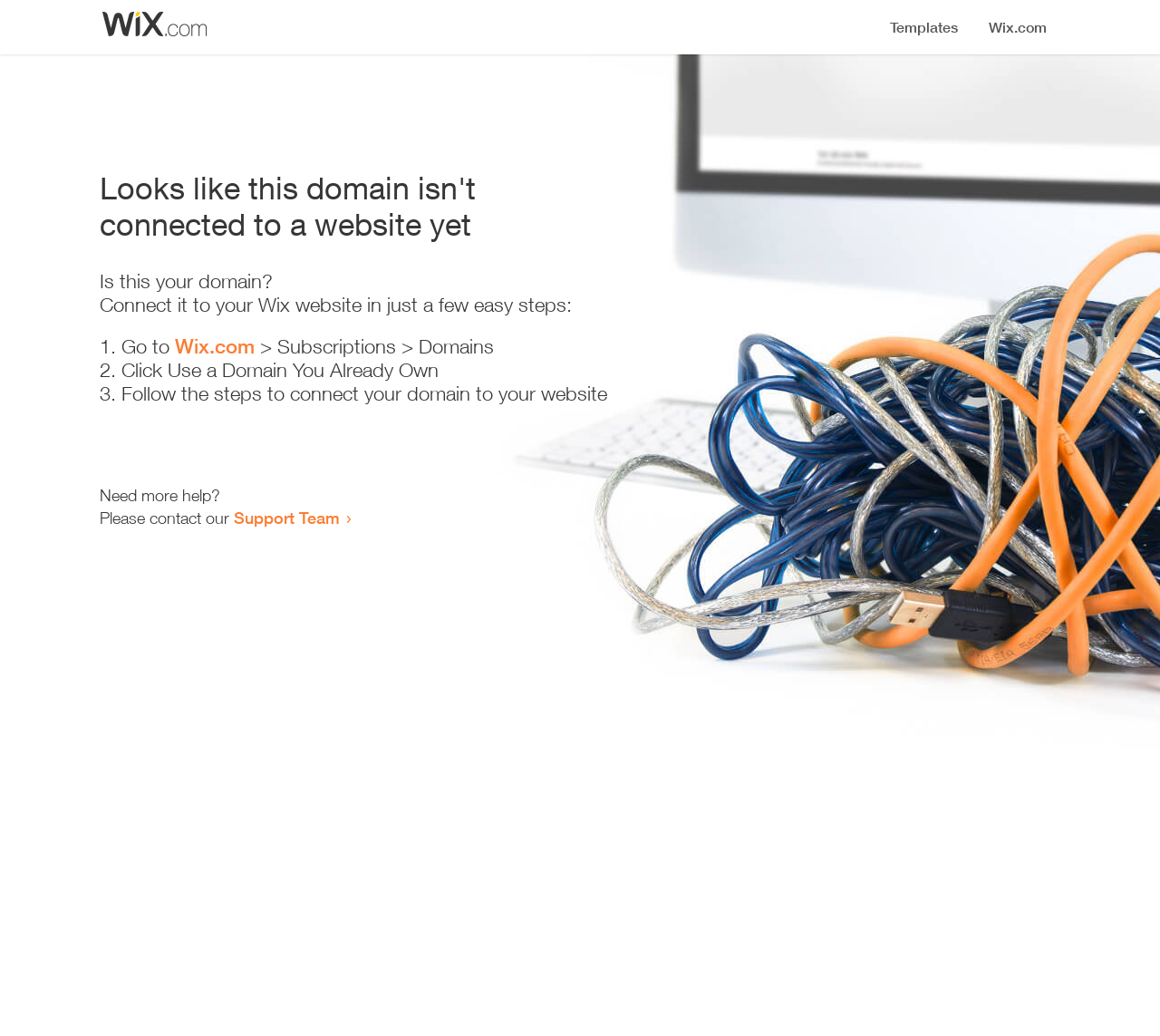Give a complete and precise description of the webpage's appearance.

The webpage appears to be an error page, indicating that a domain is not connected to a website yet. At the top, there is a small image, likely a logo or icon. Below the image, a prominent heading reads "Looks like this domain isn't connected to a website yet". 

Underneath the heading, a series of instructions are provided to connect the domain to a Wix website. The instructions are divided into three steps, each marked with a numbered list marker (1., 2., and 3.). The first step involves going to Wix.com, followed by navigating to the Subscriptions and Domains section. The second step is to click "Use a Domain You Already Own", and the third step is to follow the instructions to connect the domain to the website.

At the bottom of the page, there is a section offering additional help, with a message "Need more help?" followed by an invitation to contact the Support Team through a link.